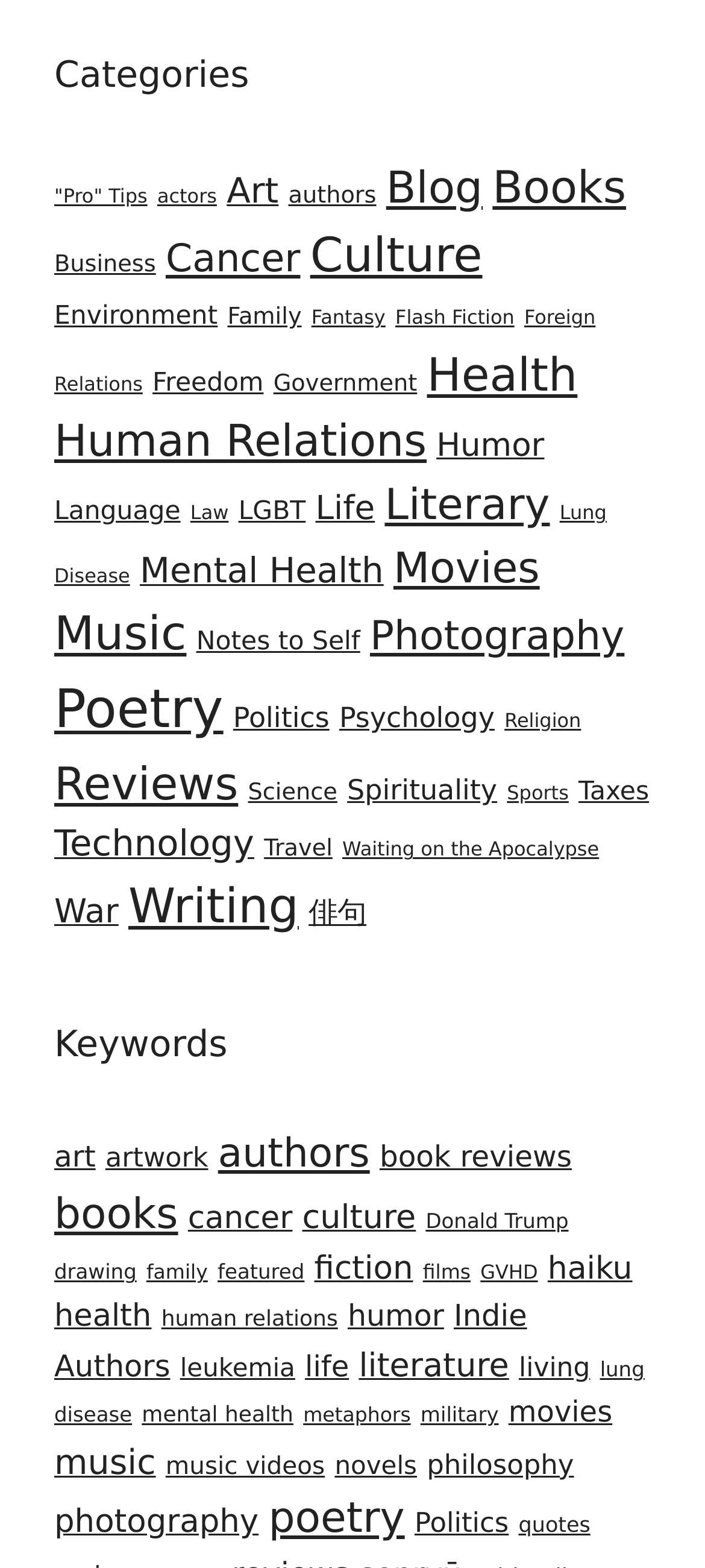What is the category with the most items?
Using the visual information, respond with a single word or phrase.

Poetry